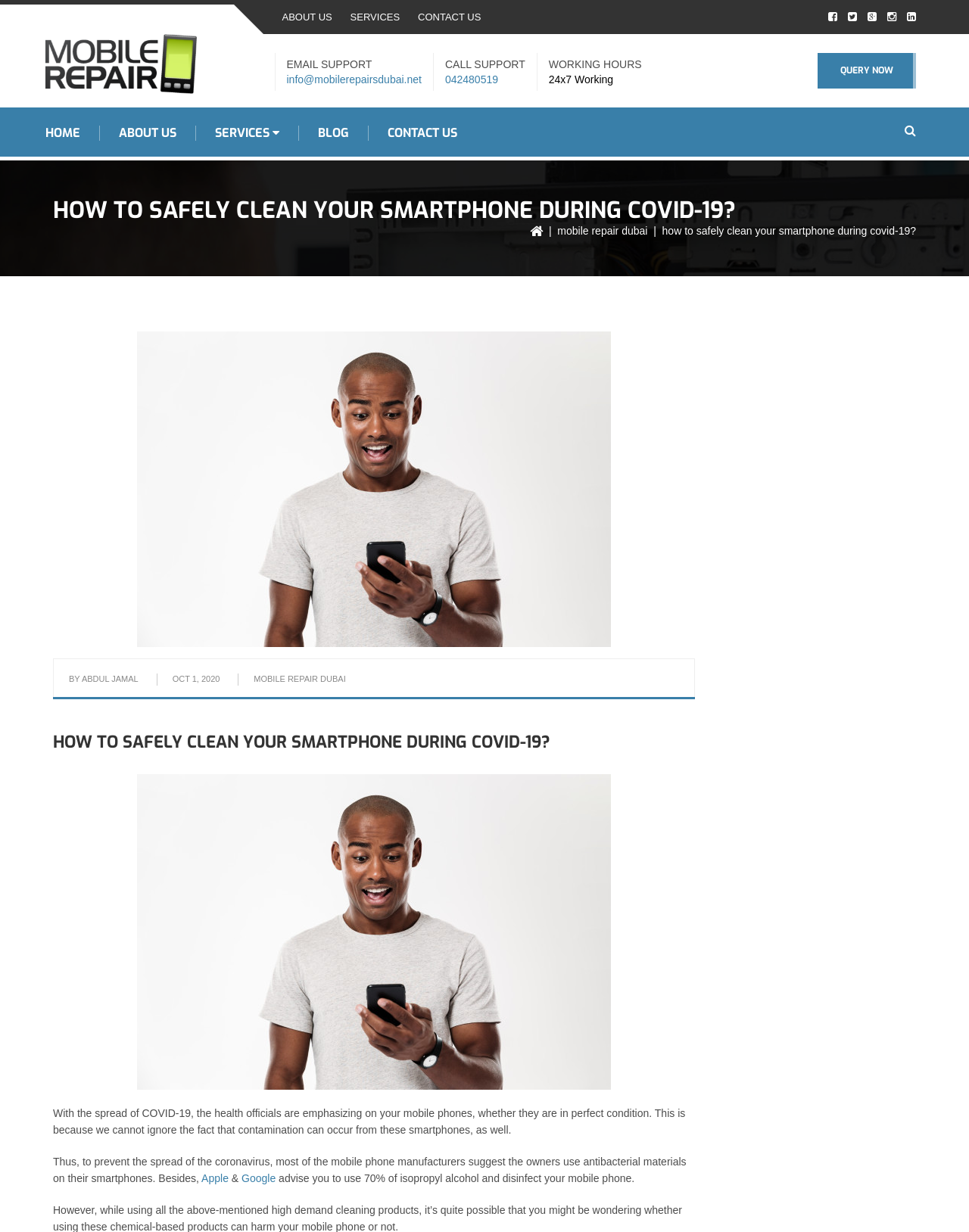What is the suggested way to clean mobile phones?
Look at the image and construct a detailed response to the question.

The webpage suggests using antibacterial materials to clean mobile phones, as recommended by mobile phone manufacturers, to prevent the spread of COVID-19.